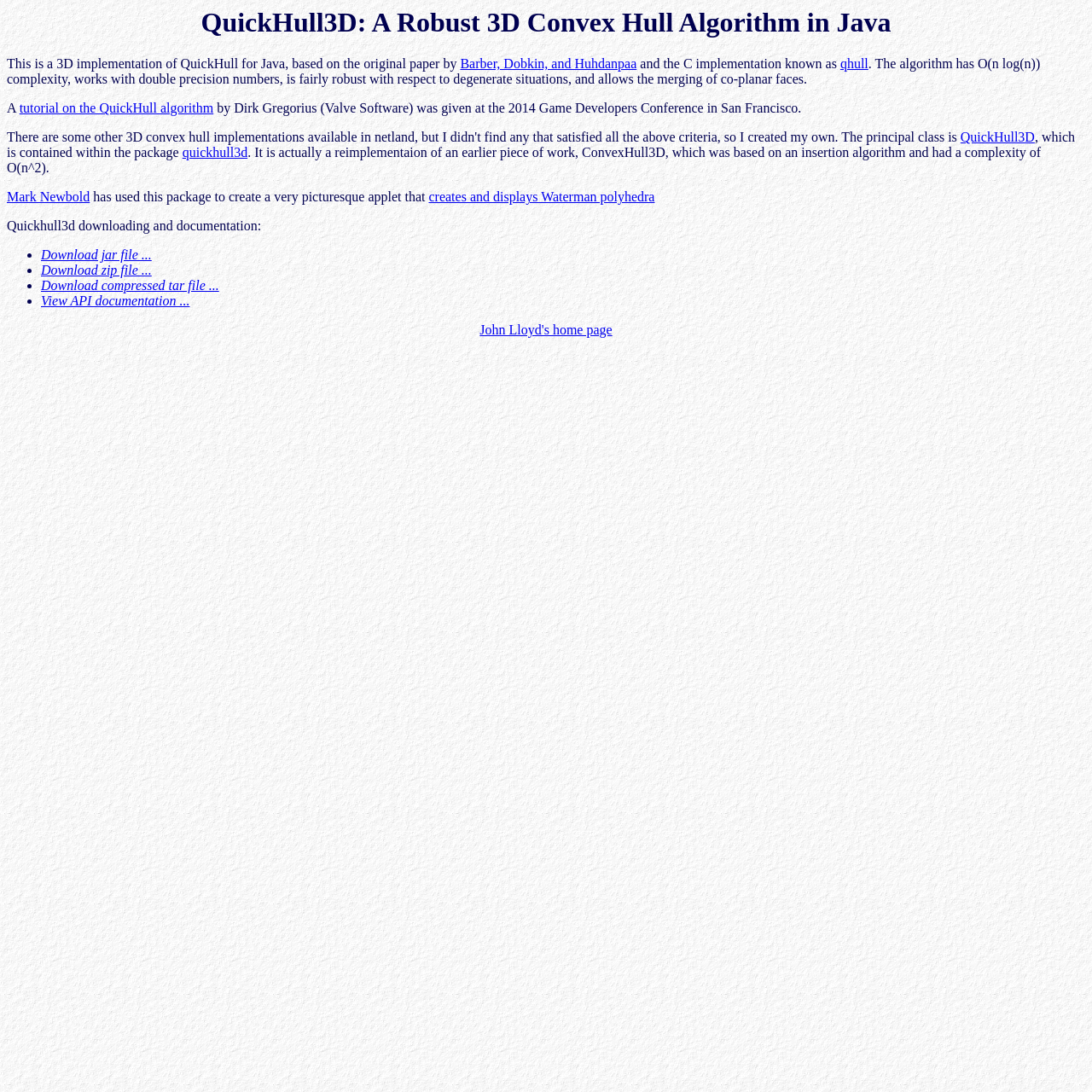Show the bounding box coordinates for the HTML element as described: "Electronics Recycling".

None